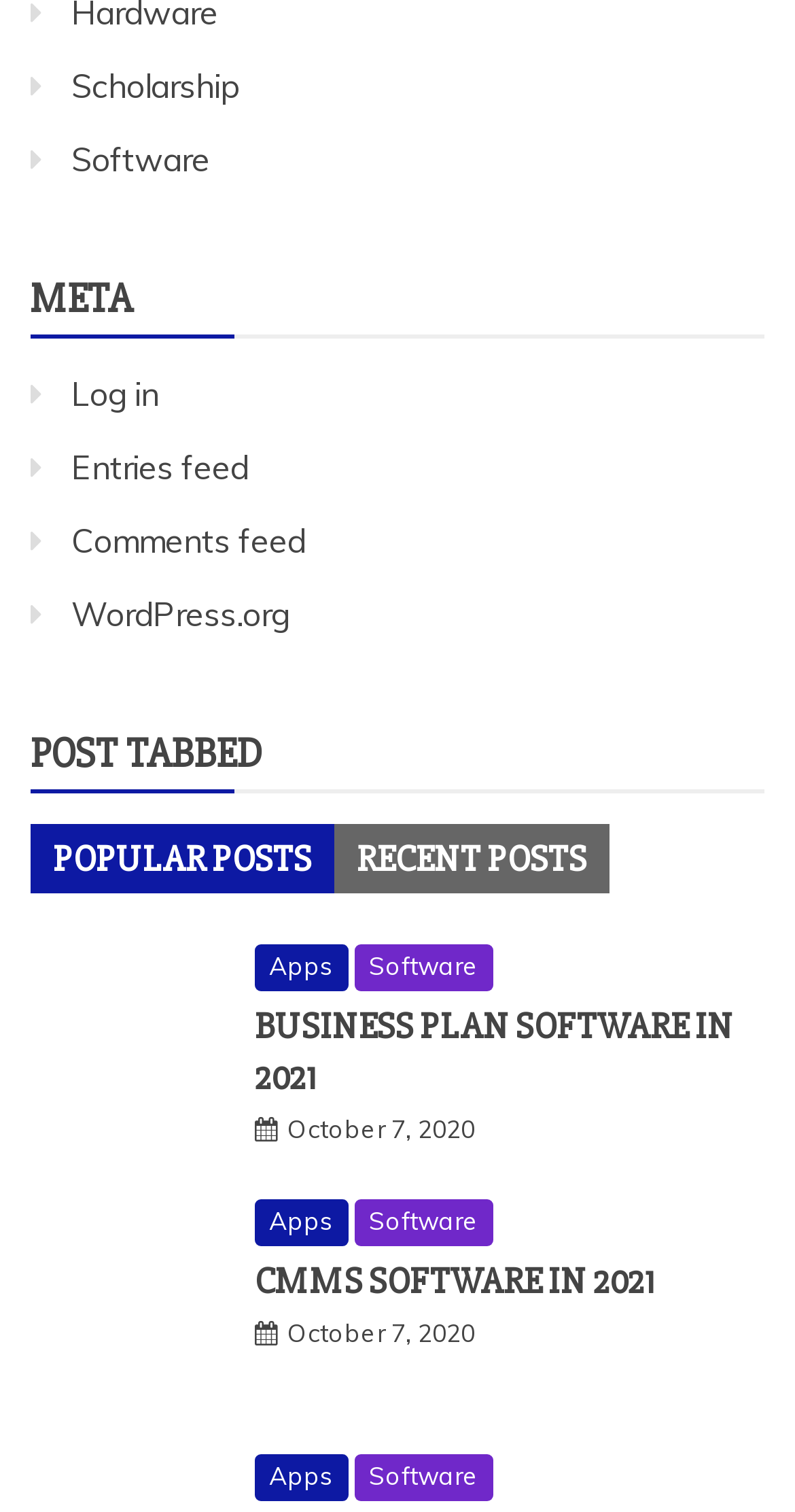Identify the bounding box coordinates for the region of the element that should be clicked to carry out the instruction: "Share on Facebook". The bounding box coordinates should be four float numbers between 0 and 1, i.e., [left, top, right, bottom].

None